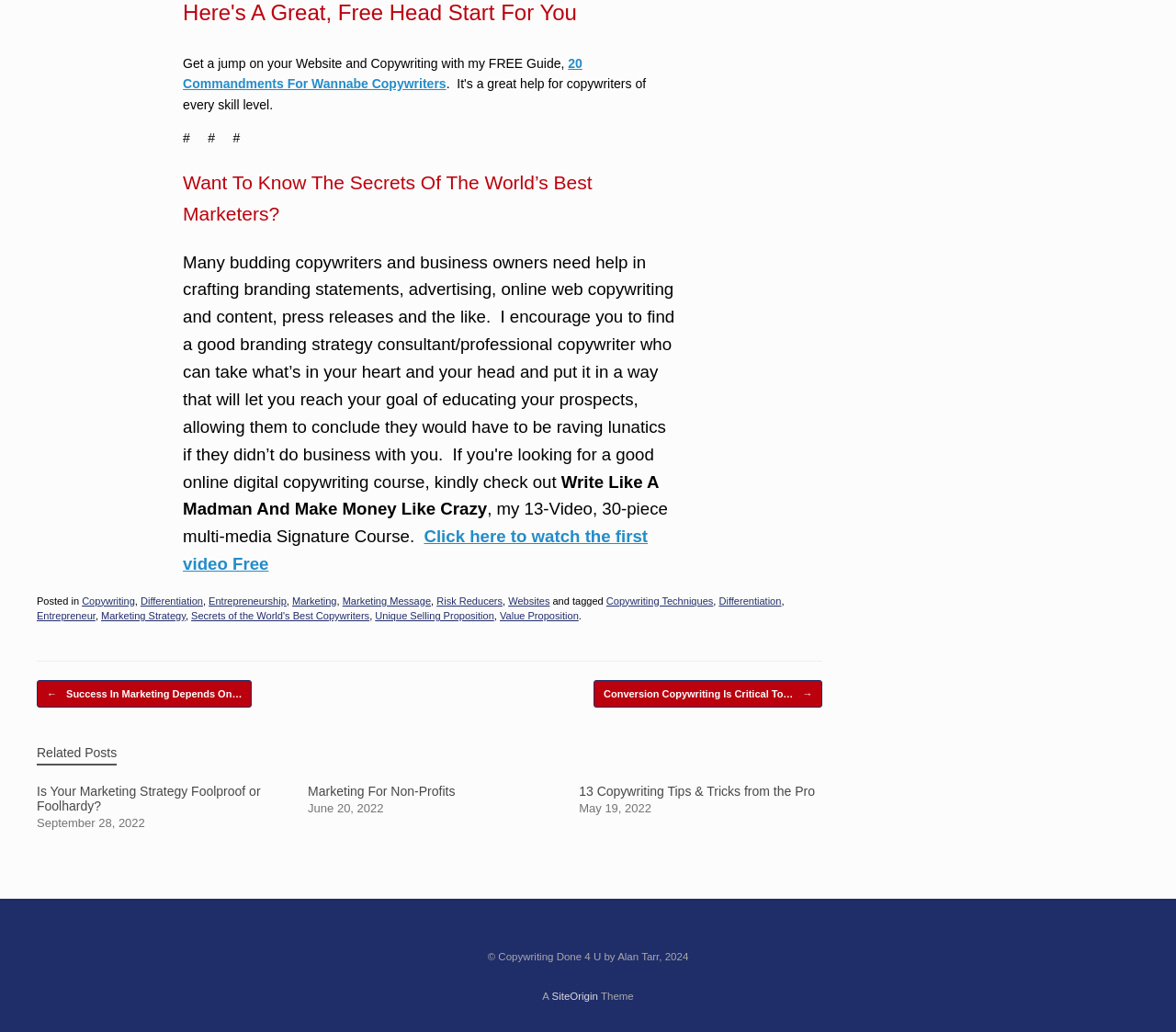Predict the bounding box coordinates for the UI element described as: "Websites". The coordinates should be four float numbers between 0 and 1, presented as [left, top, right, bottom].

[0.432, 0.582, 0.468, 0.593]